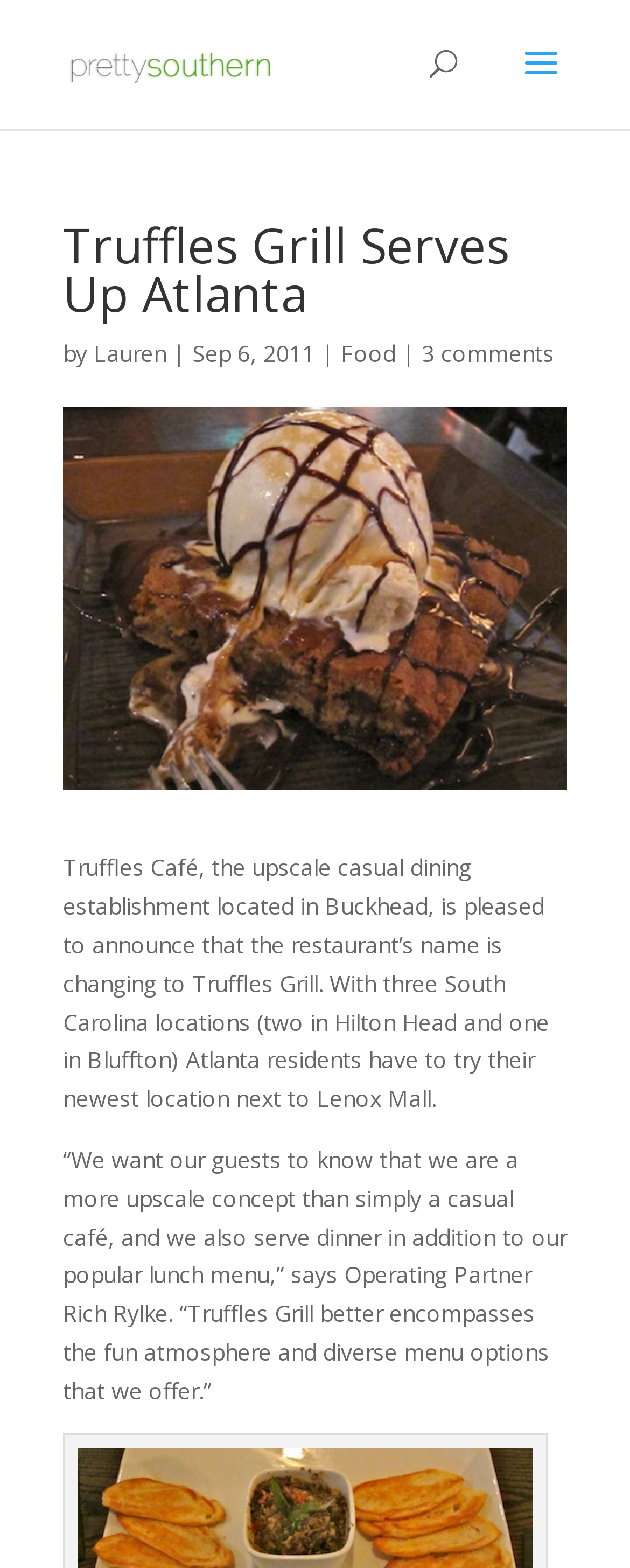Who is the Operating Partner?
Answer the question with a detailed explanation, including all necessary information.

The Operating Partner's name is mentioned in the quote '“We want our guests to know that we are a more upscale concept than simply a casual café, and we also serve dinner in addition to our popular lunch menu,” says Operating Partner Rich Rylke.'